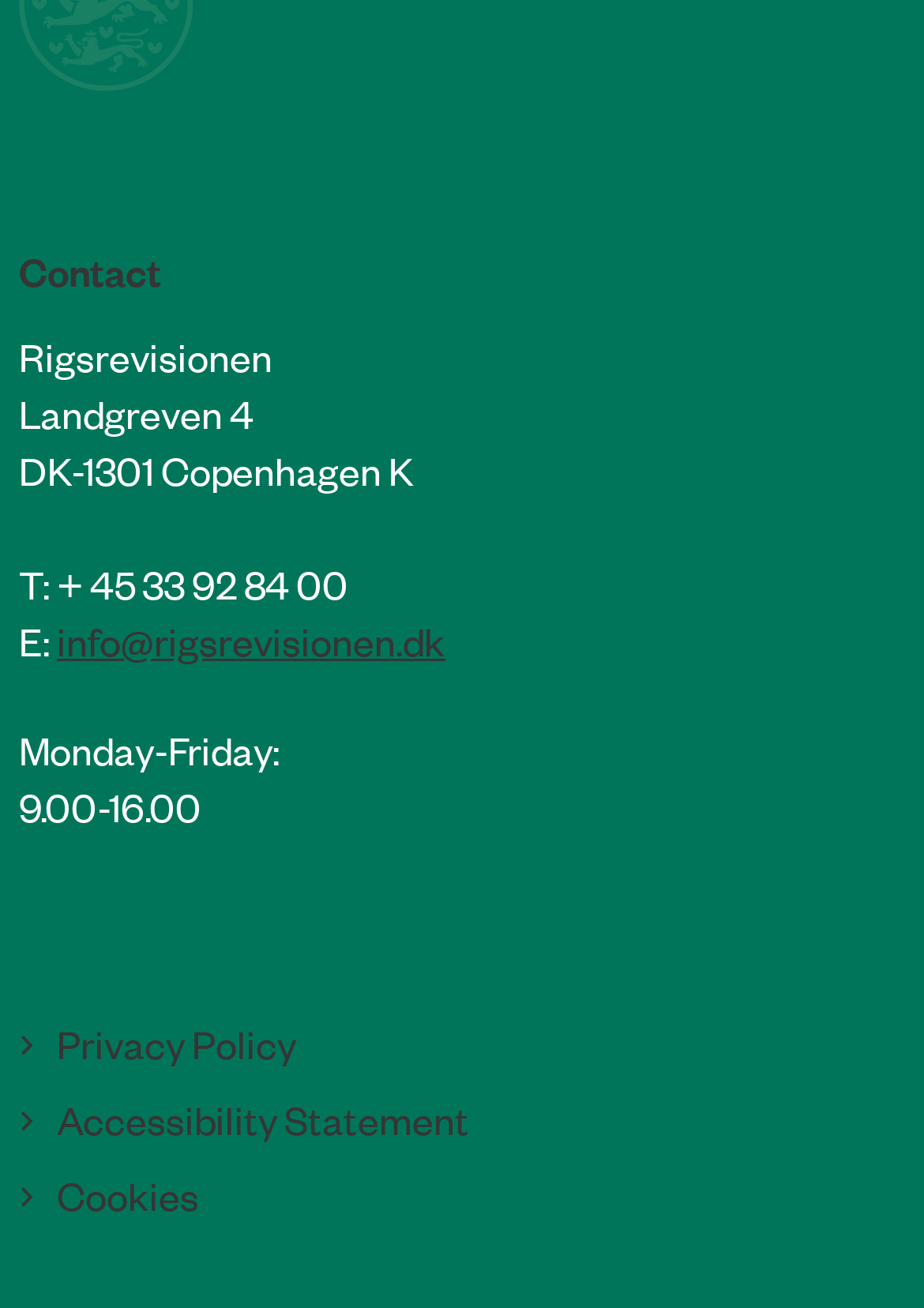What is the phone number of Rigsrevisionen? Examine the screenshot and reply using just one word or a brief phrase.

+45 33 92 84 00